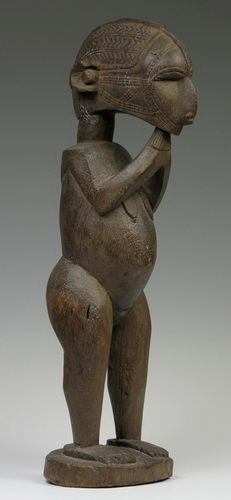Respond to the following question using a concise word or phrase: 
What is the traditional use of such figures in Baga culture?

Initiation ceremonies